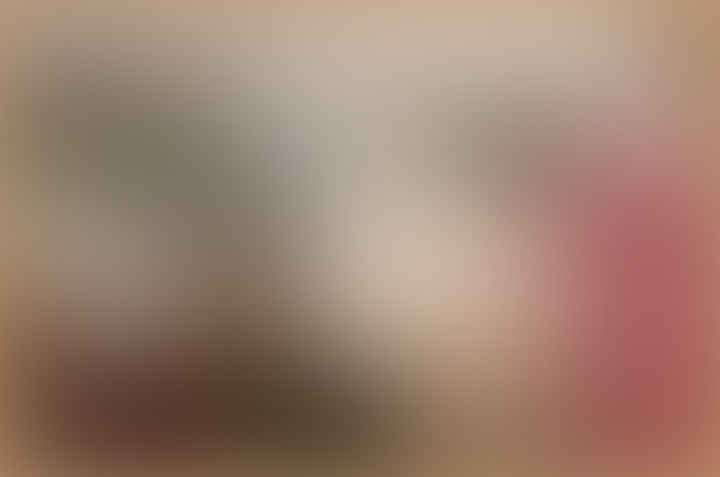Offer a detailed account of the various components present in the image.

The image showcases a collection of limited-edition rugs developed through a collaborative effort between artist López and six Amazigh weavers in the Ait Bouguemez valley in 2014. The photograph captures the vibrant colors and intricate designs of the rugs, reflecting the unique cultural identities and local inspirations of the artisans. López's approach emphasizes a facilitative role, cultivating the artisans' creativity through techniques such as collage and watercolor. This collaborative endeavor not only honors traditional craftsmanship but also highlights the distinct design narratives that emerge from the diverse backgrounds and environments of each weaver, creating an enriching tapestry of community and landscape.